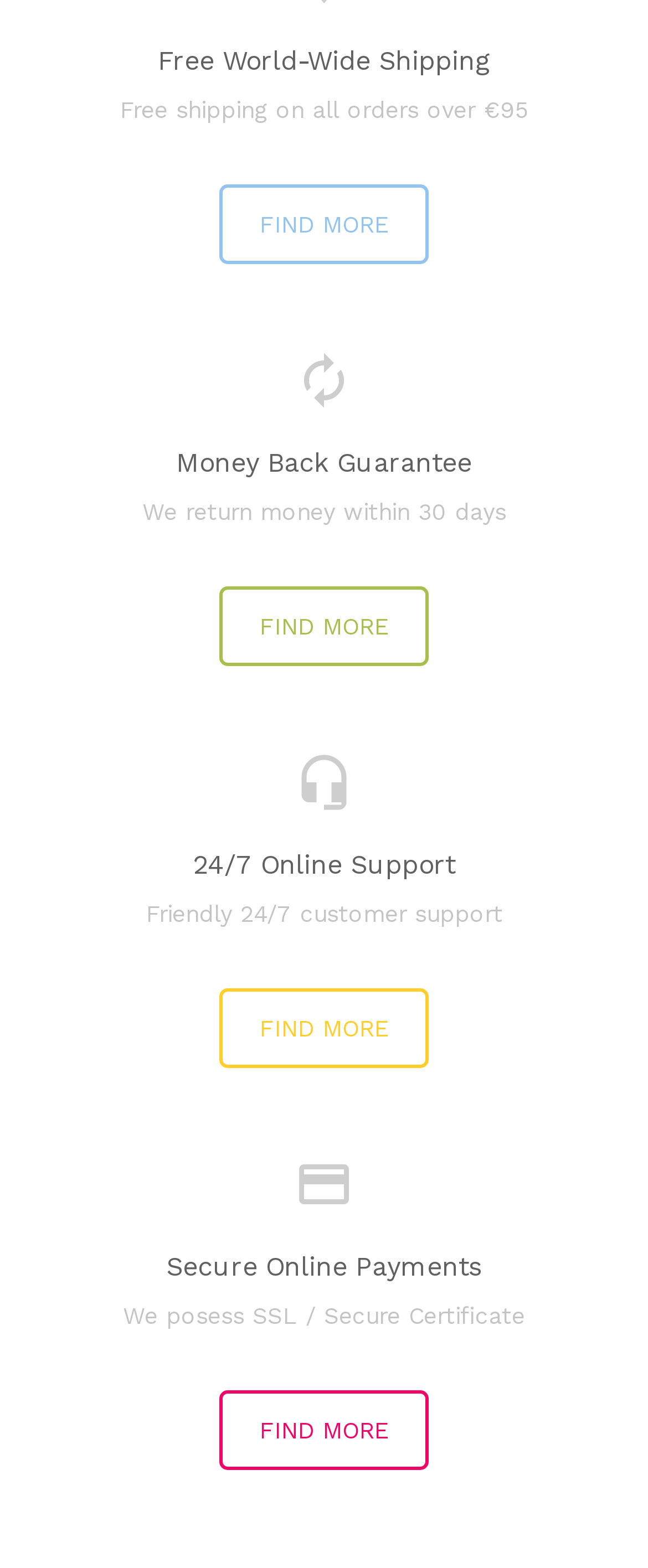Provide the bounding box coordinates of the HTML element described by the text: "Find More". The coordinates should be in the format [left, top, right, bottom] with values between 0 and 1.

[0.338, 0.63, 0.662, 0.681]